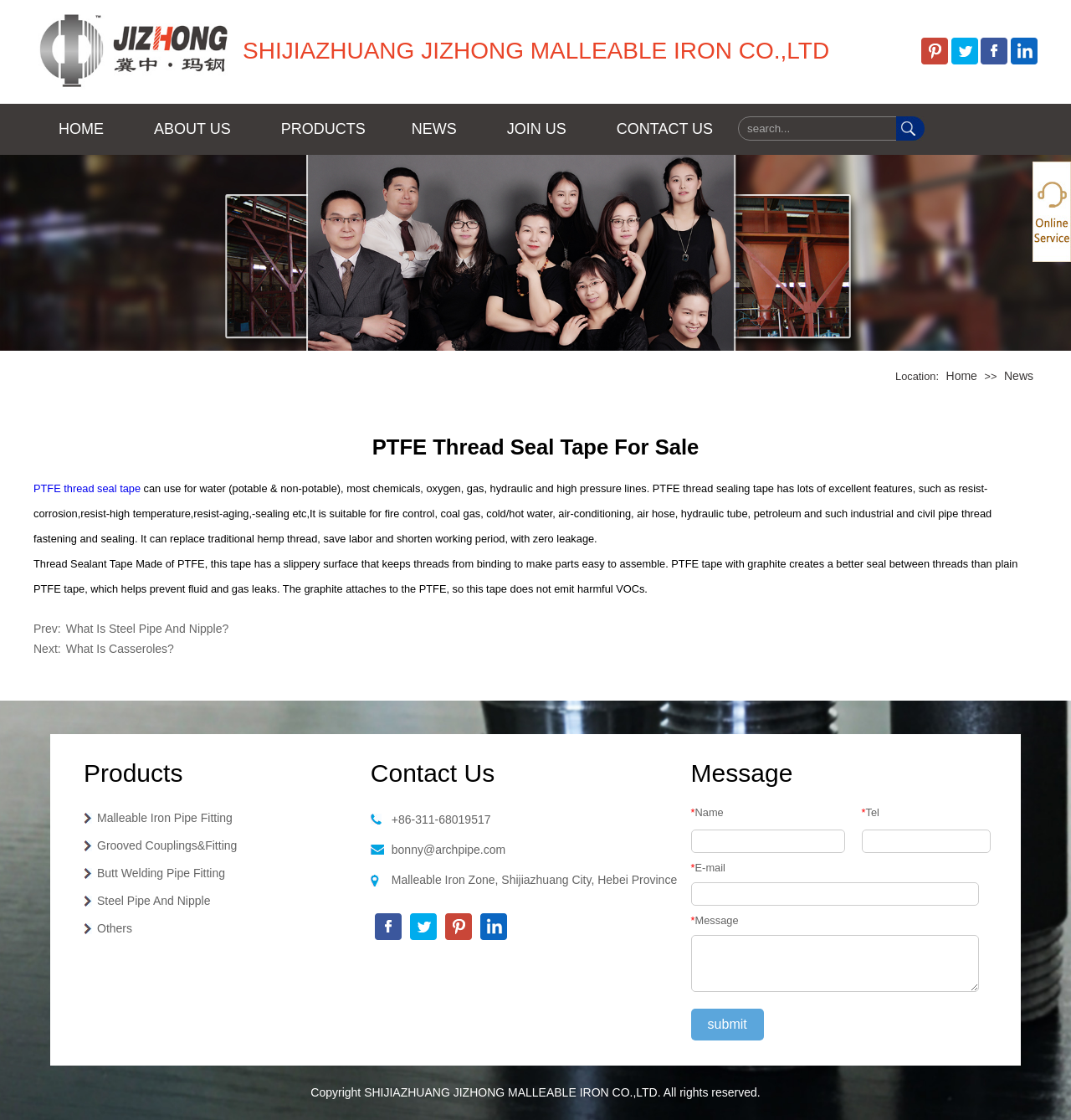Extract the bounding box coordinates for the HTML element that matches this description: "alt="pinterest"". The coordinates should be four float numbers between 0 and 1, i.e., [left, top, right, bottom].

[0.86, 0.049, 0.885, 0.06]